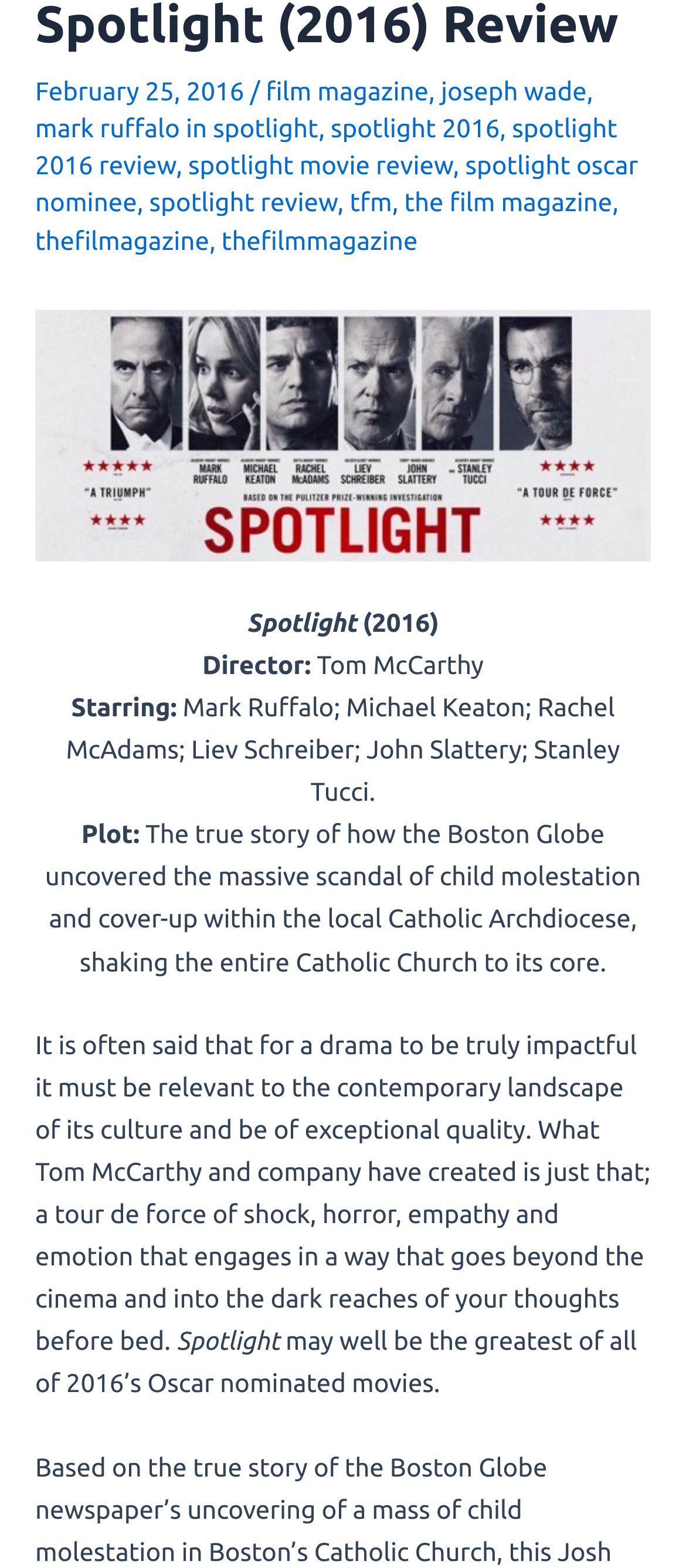Using the provided description spotlight 2016 review, find the bounding box coordinates for the UI element. Provide the coordinates in (top-left x, top-left y, bottom-right x, bottom-right y) format, ensuring all values are between 0 and 1.

[0.051, 0.072, 0.9, 0.115]